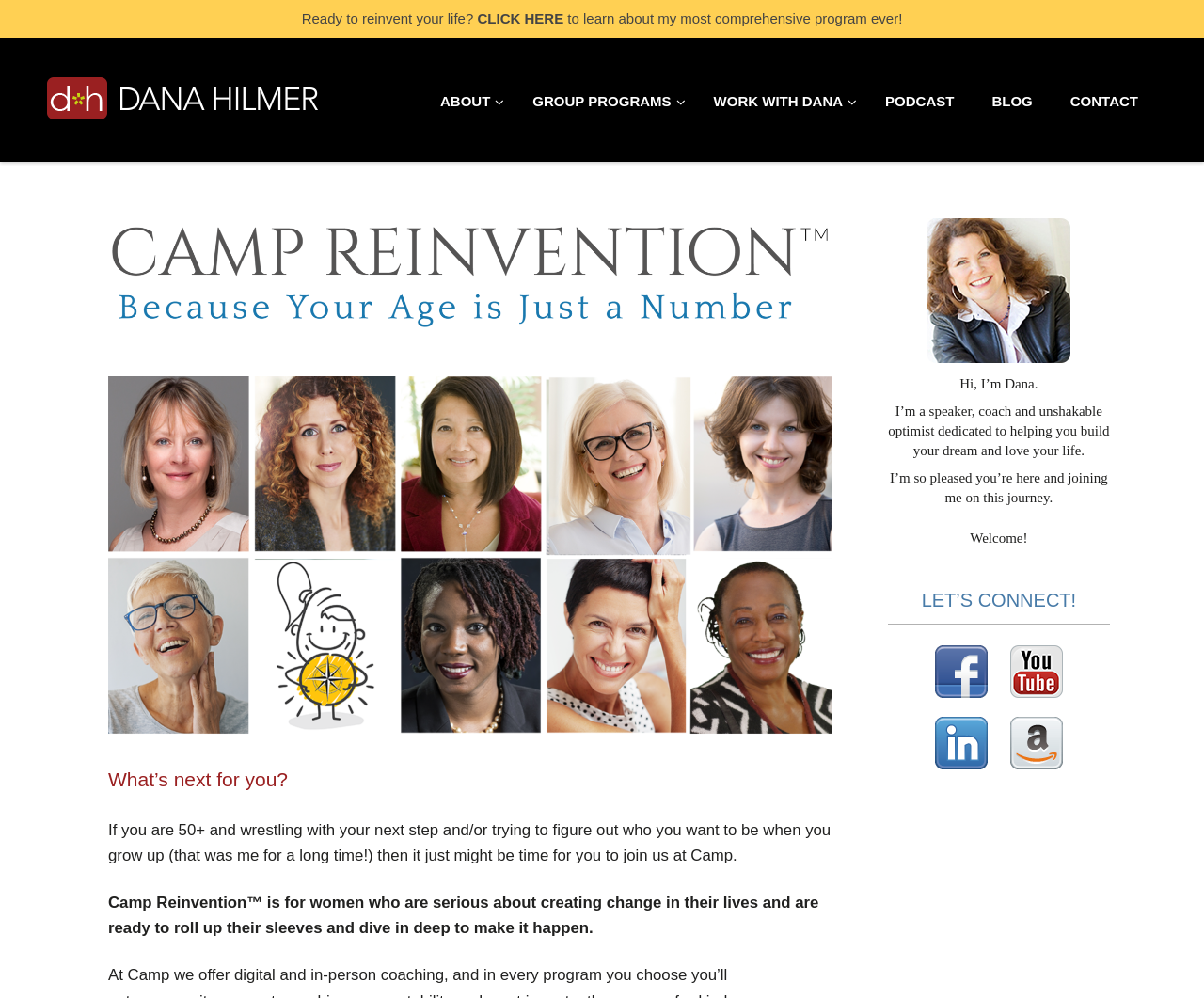Please find and report the bounding box coordinates of the element to click in order to perform the following action: "visit Creative Oxygen Labs homepage". The coordinates should be expressed as four float numbers between 0 and 1, in the format [left, top, right, bottom].

None